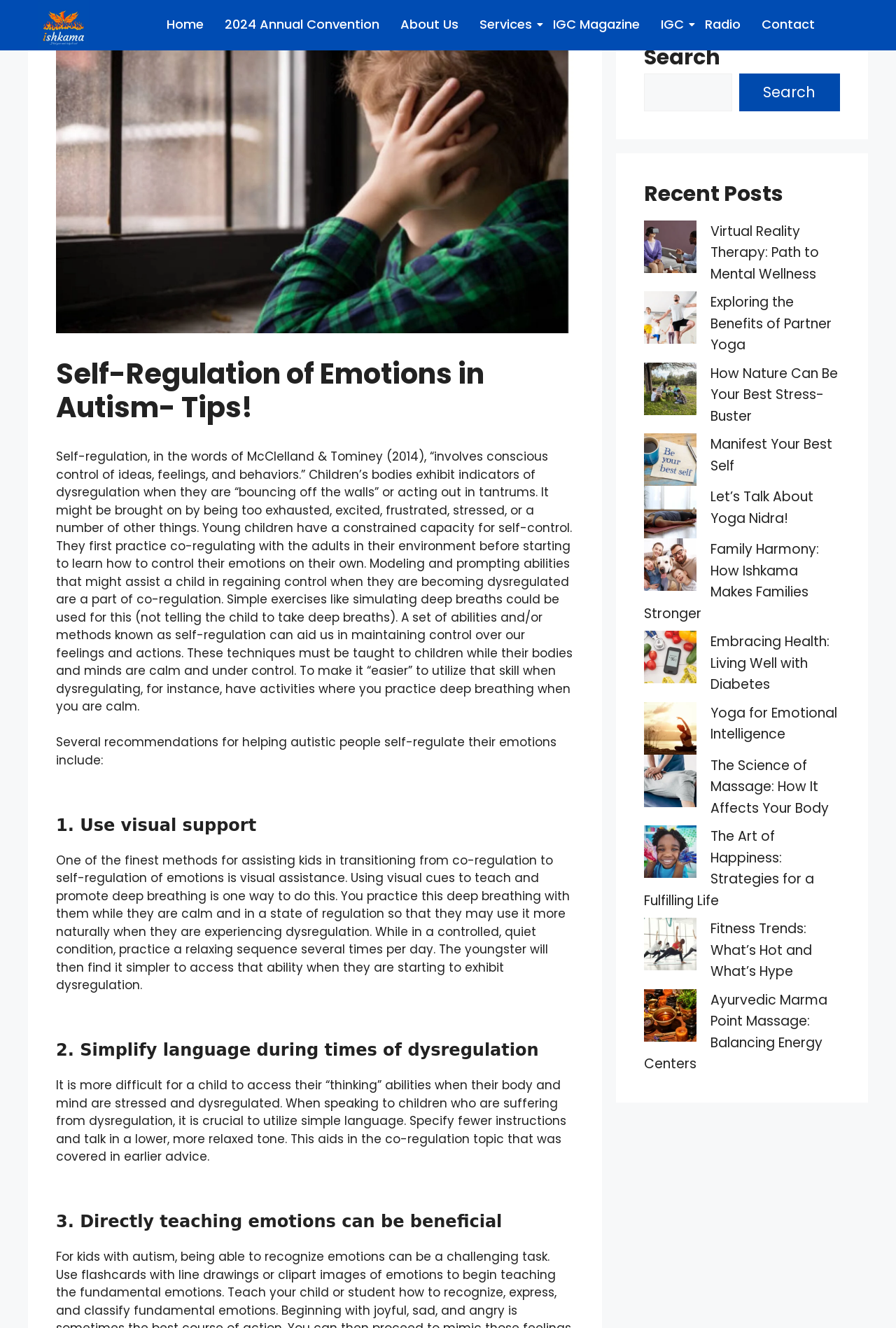Based on the element description 2024 Annual Convention, identify the bounding box of the UI element in the given webpage screenshot. The coordinates should be in the format (top-left x, top-left y, bottom-right x, bottom-right y) and must be between 0 and 1.

[0.247, 0.004, 0.427, 0.034]